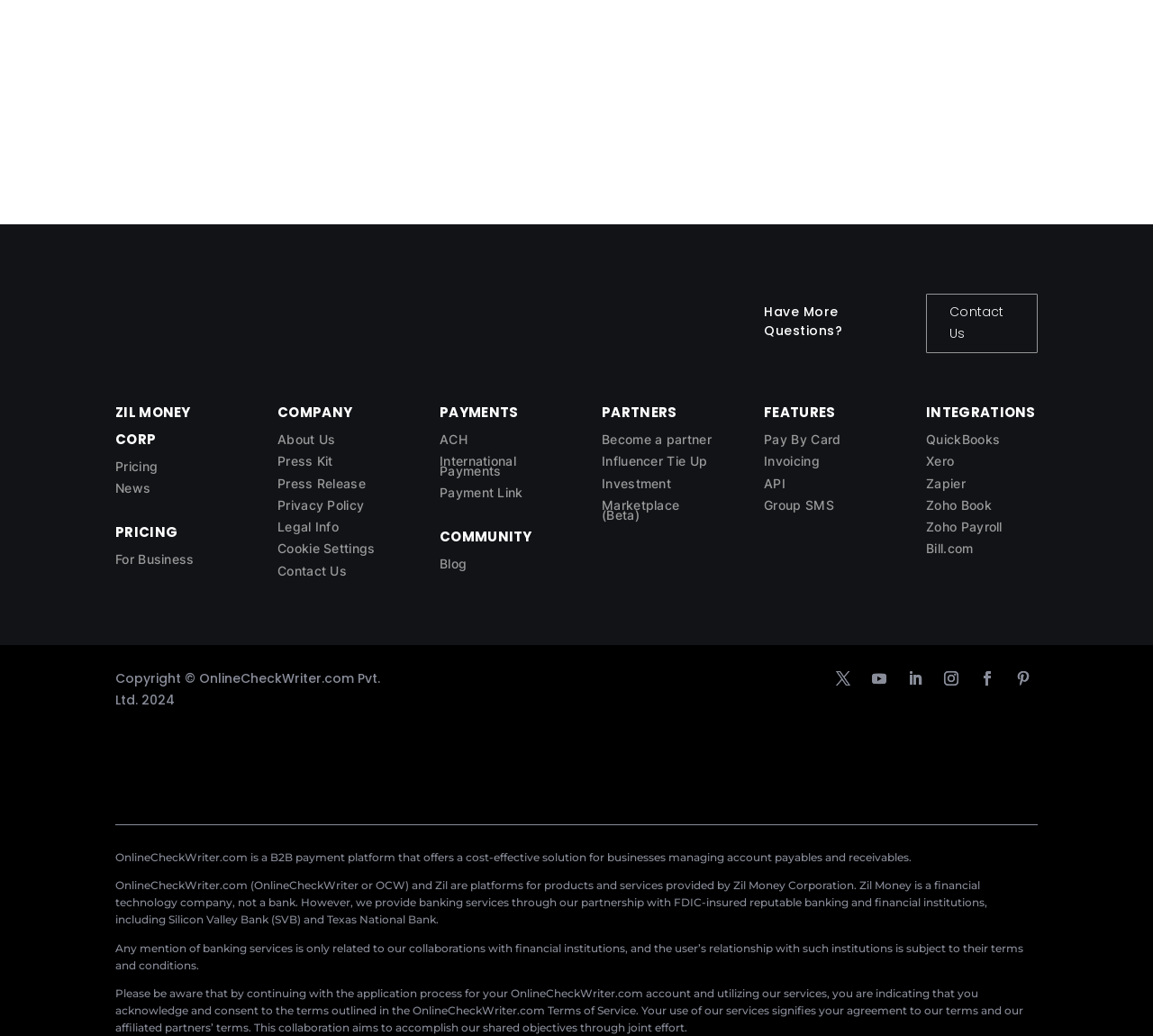Using the description: "Influencer Tie Up", determine the UI element's bounding box coordinates. Ensure the coordinates are in the format of four float numbers between 0 and 1, i.e., [left, top, right, bottom].

[0.522, 0.438, 0.613, 0.452]